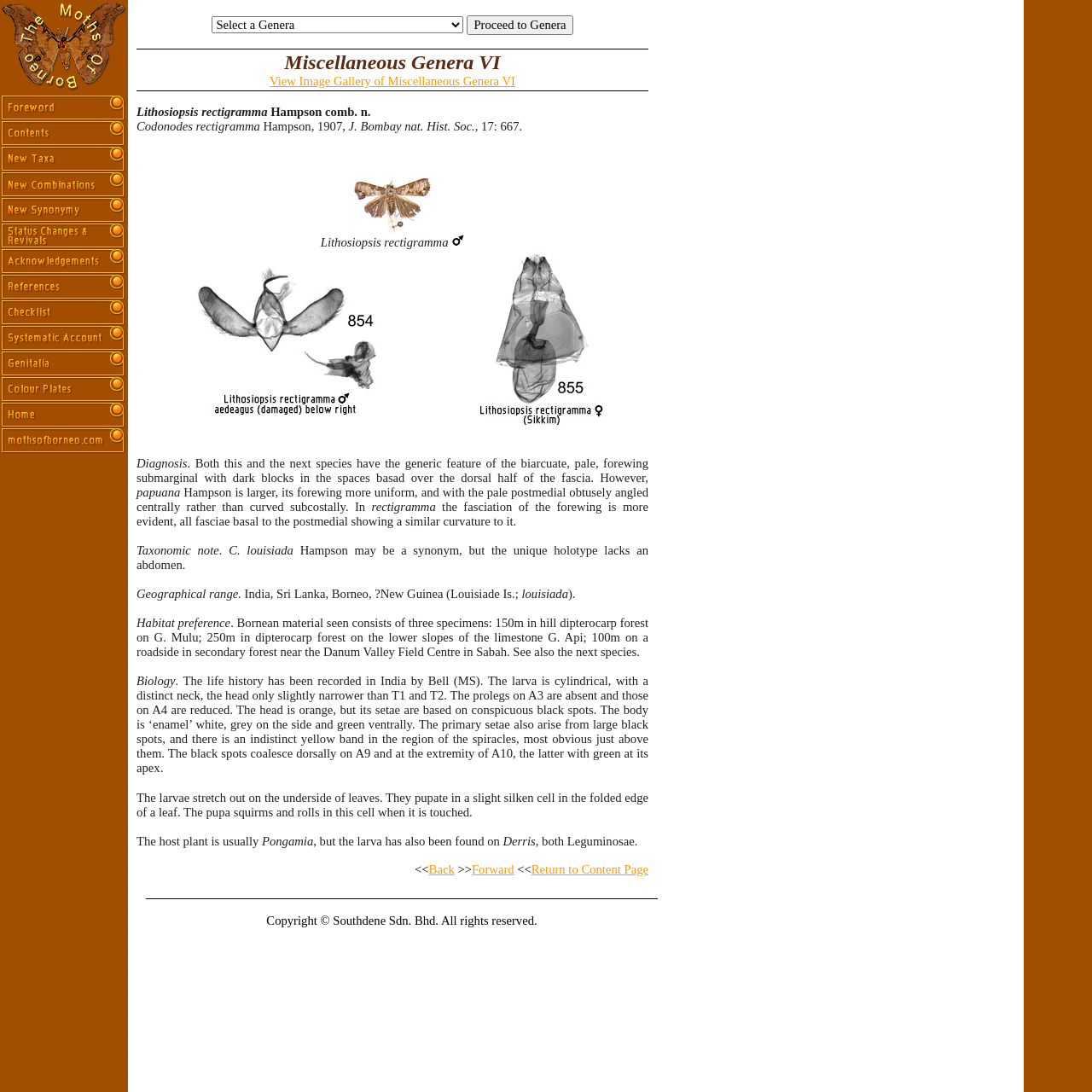Provide a brief response to the question below using a single word or phrase: 
What is the geographical range of the moth?

India, Sri Lanka, Borneo, New Guinea